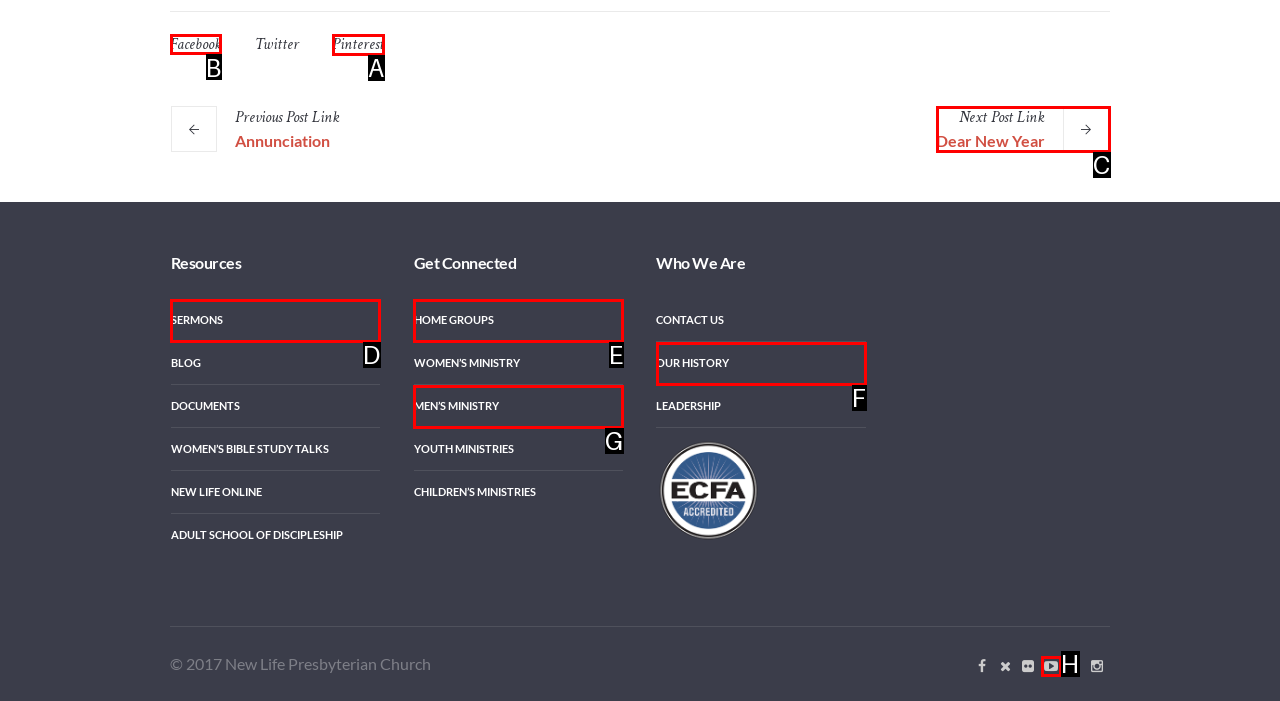For the task: Click on Facebook link, specify the letter of the option that should be clicked. Answer with the letter only.

B